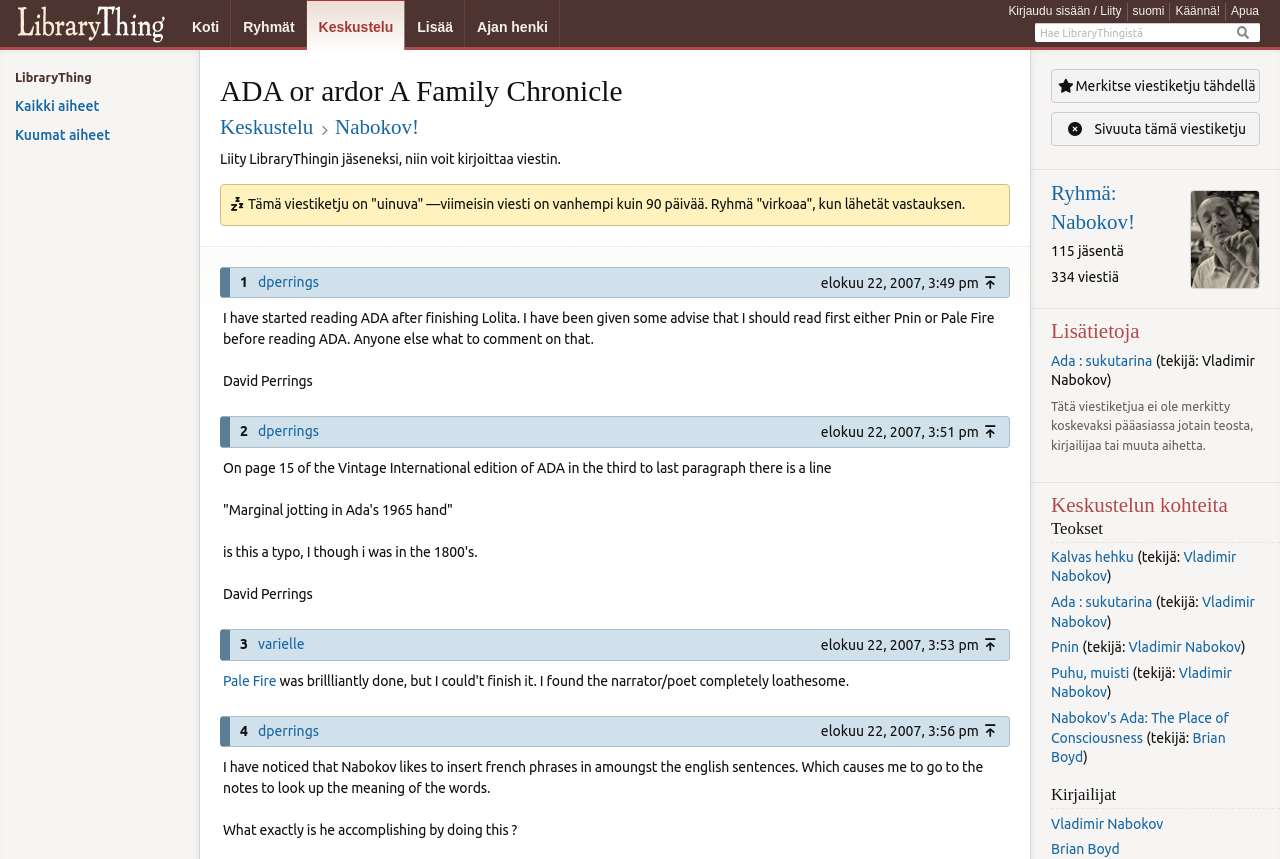Determine the bounding box of the UI element mentioned here: "Kirjaudu sisään / Liity". The coordinates must be in the format [left, top, right, bottom] with values ranging from 0 to 1.

[0.788, 0.005, 0.876, 0.021]